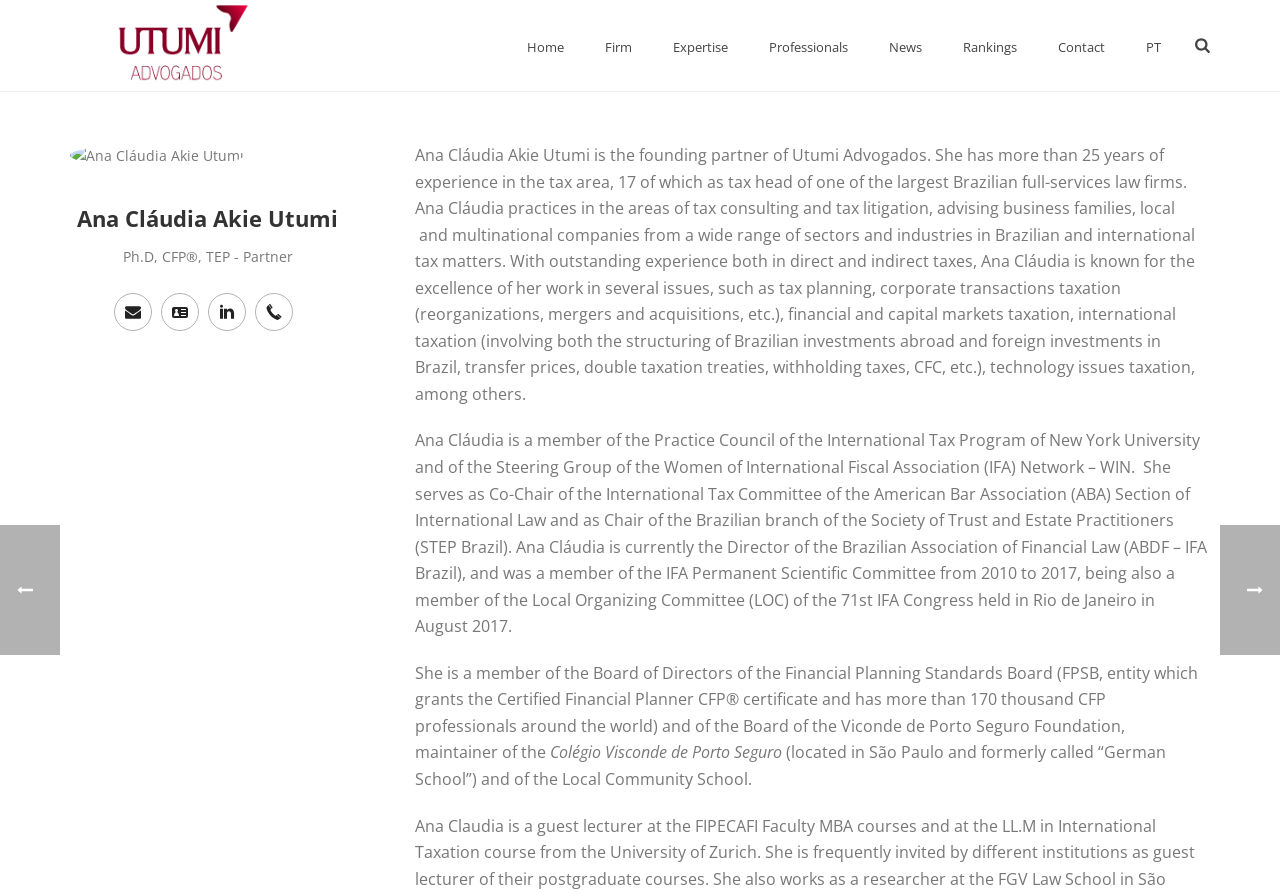What is the name of the law firm Ana Cláudia Akie Utumi founded?
From the image, provide a succinct answer in one word or a short phrase.

Utumi Advogados